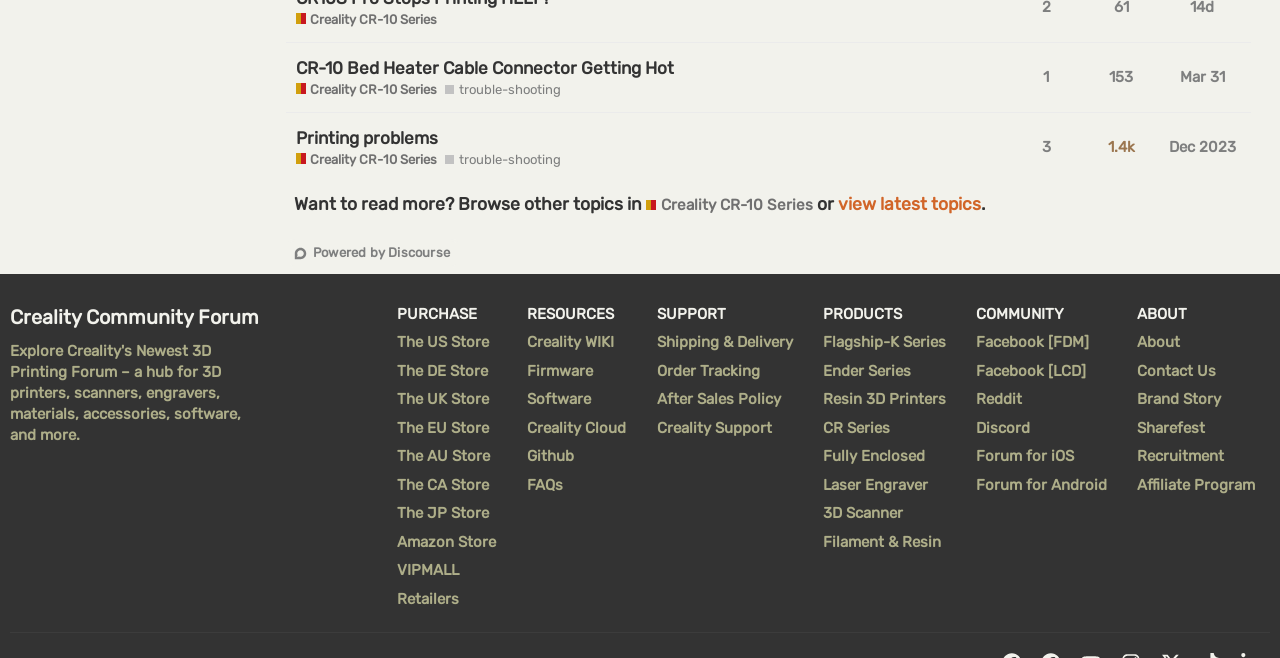What is the name of the store where you can purchase Creality products?
Answer briefly with a single word or phrase based on the image.

Creality store